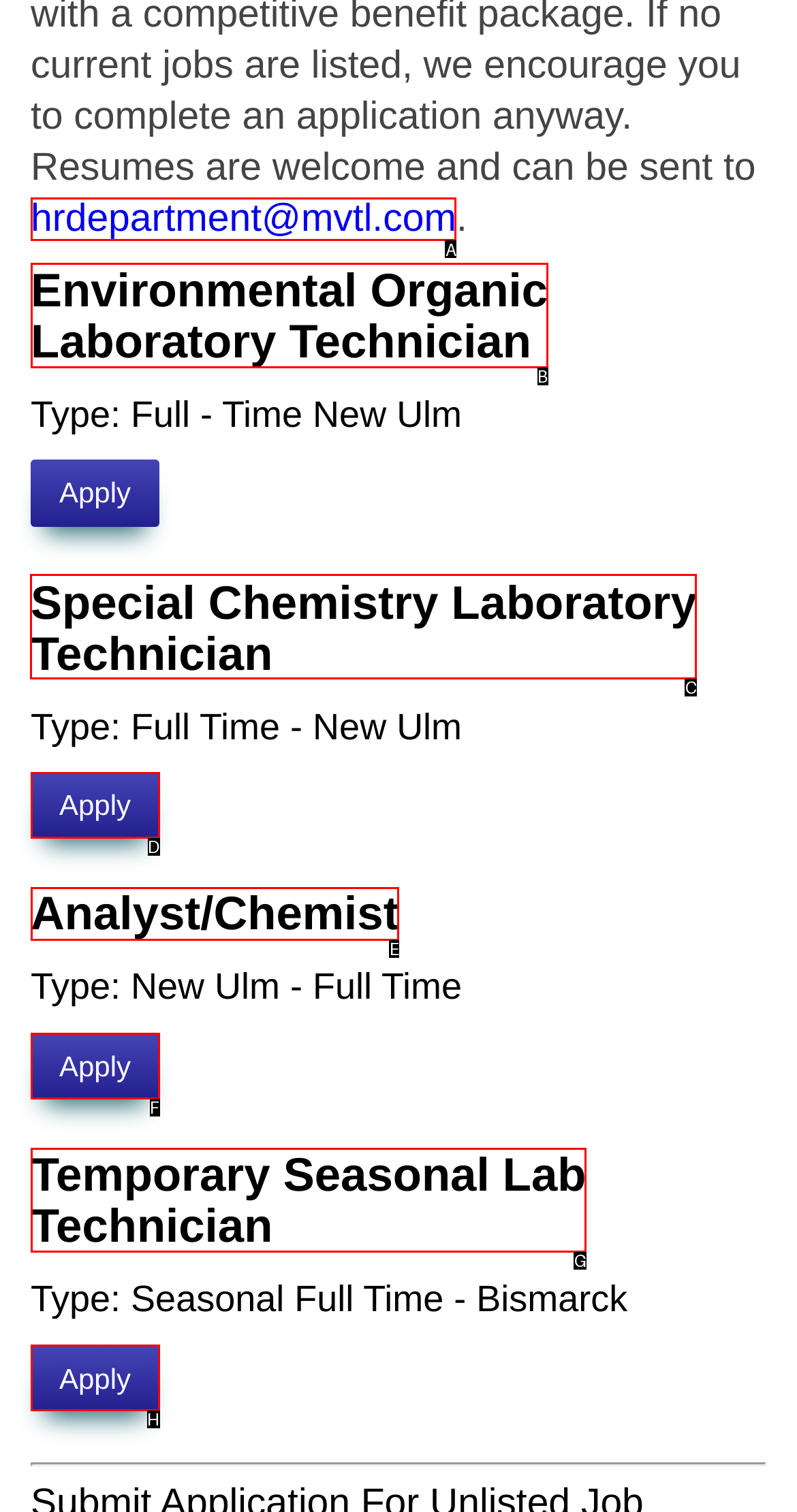Determine the right option to click to perform this task: View details of Special Chemistry Laboratory Technician
Answer with the correct letter from the given choices directly.

C